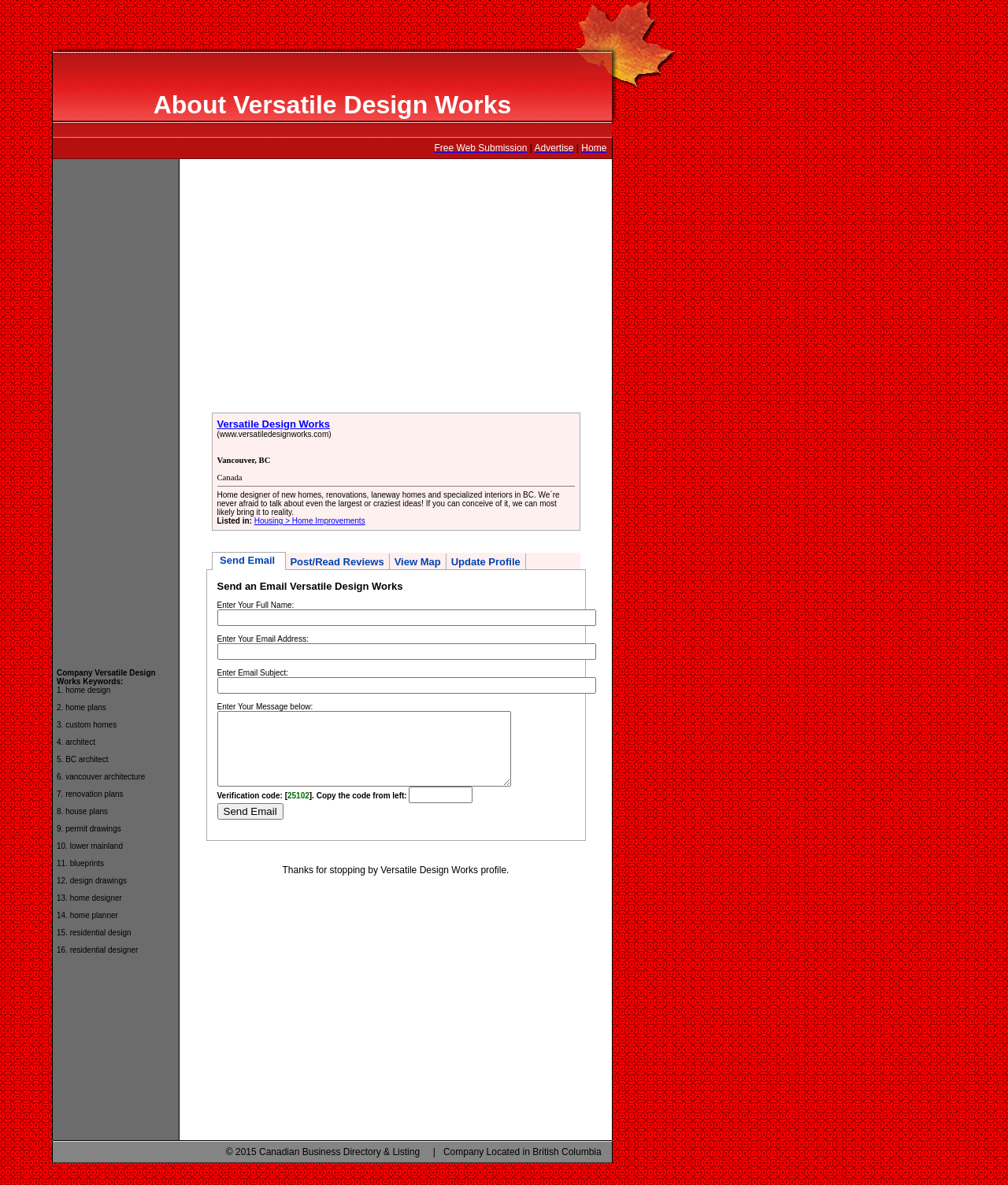Articulate a complete and detailed caption of the webpage elements.

The webpage is about Versatile Design Works, a company that provides home design services. At the top, there is a table with four cells, three of which are empty, and one contains the text "About Versatile Design Works" with an image to its right. Below this table, there is another table with four cells, three of which are empty, and one contains links to "Free Web Submission", "Advertise", and "Home".

The main content of the webpage is divided into two sections. The left section contains a list of keywords related to home design, including "home design", "home plans", "custom homes", and more. The right section contains a description of Versatile Design Works, including their services and a brief overview of their company. There is also a form to send an email to the company.

At the bottom of the webpage, there is an advertisement section with an iframe. The advertisement is also related to Versatile Design Works and contains a brief description of their services and a link to their website.